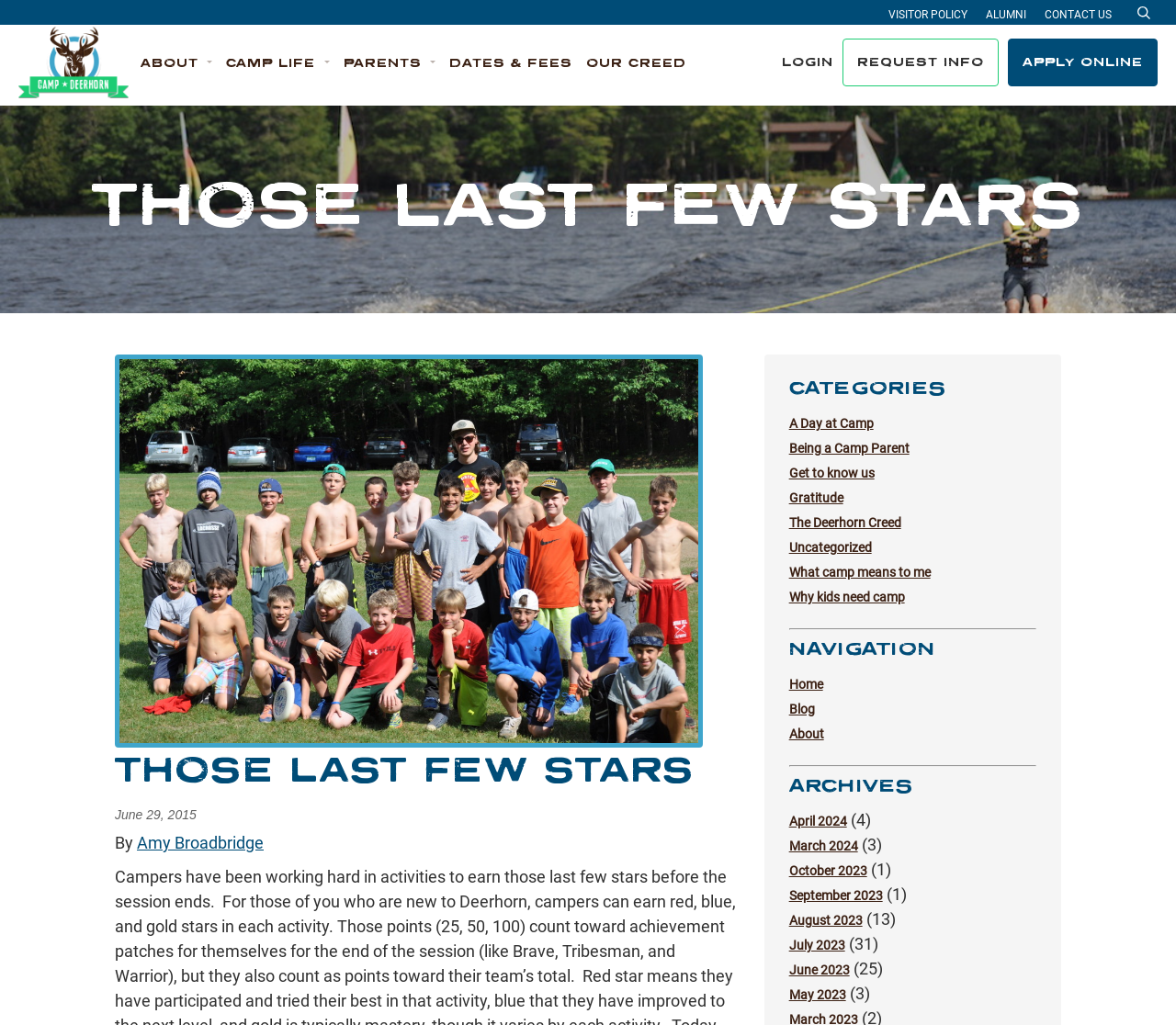Determine the bounding box coordinates for the element that should be clicked to follow this instruction: "Read the article by Jessica Lamb". The coordinates should be given as four float numbers between 0 and 1, in the format [left, top, right, bottom].

None